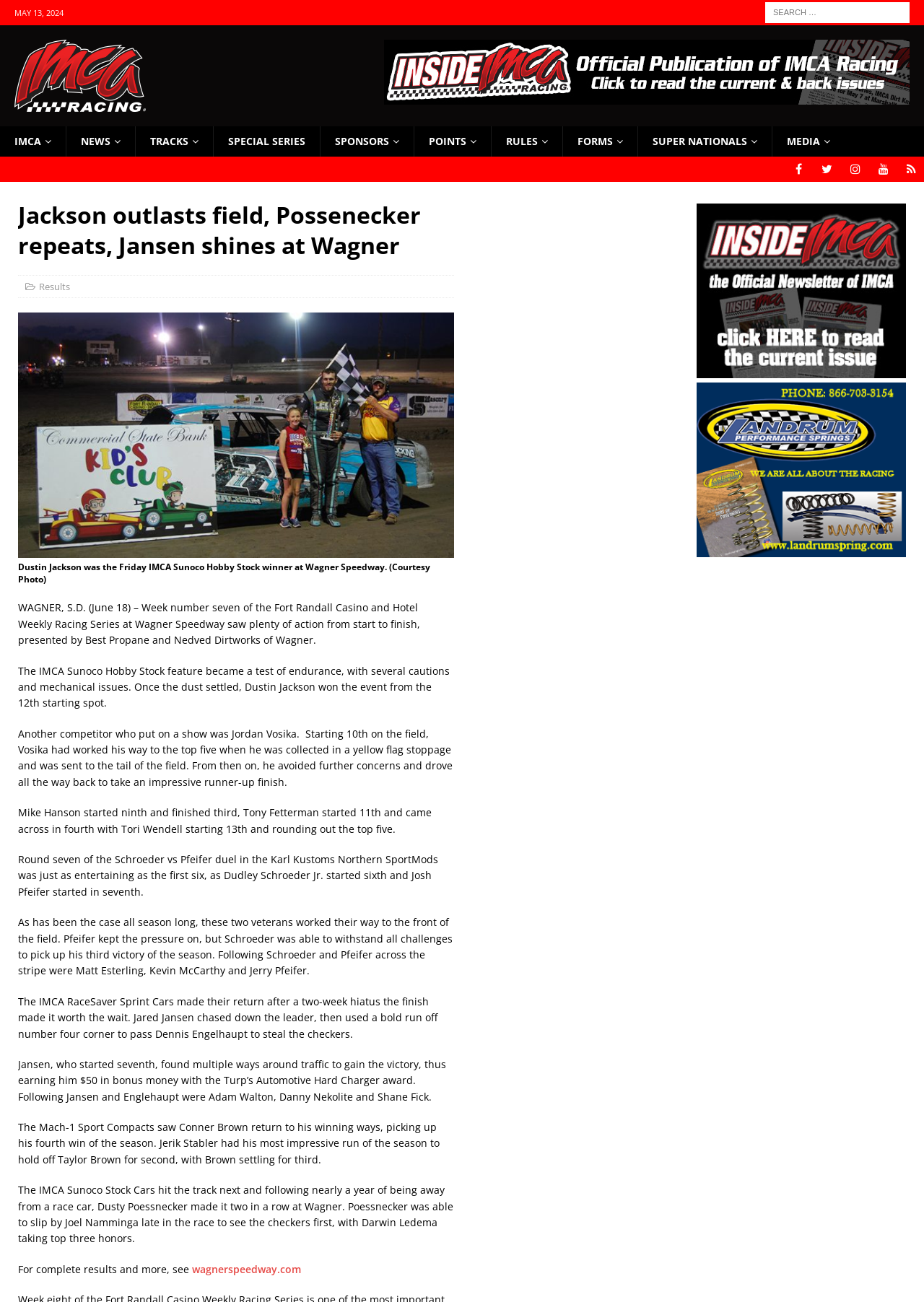Identify the bounding box coordinates for the UI element described as: "Super Nationals". The coordinates should be provided as four floats between 0 and 1: [left, top, right, bottom].

[0.69, 0.097, 0.835, 0.121]